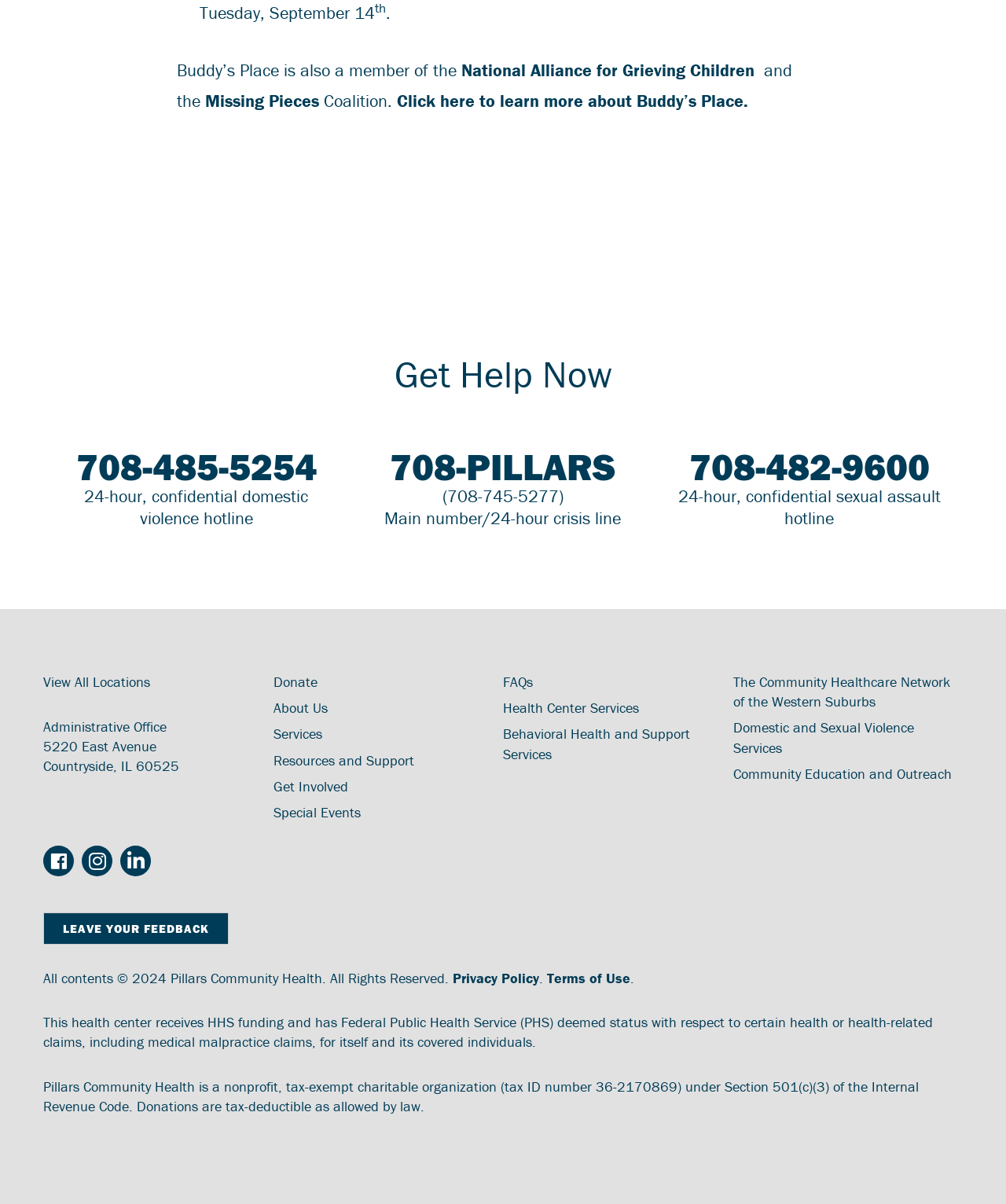Please identify the bounding box coordinates of the clickable area that will allow you to execute the instruction: "Go to the Facebook page of Pillars Community Health".

[0.043, 0.702, 0.073, 0.731]